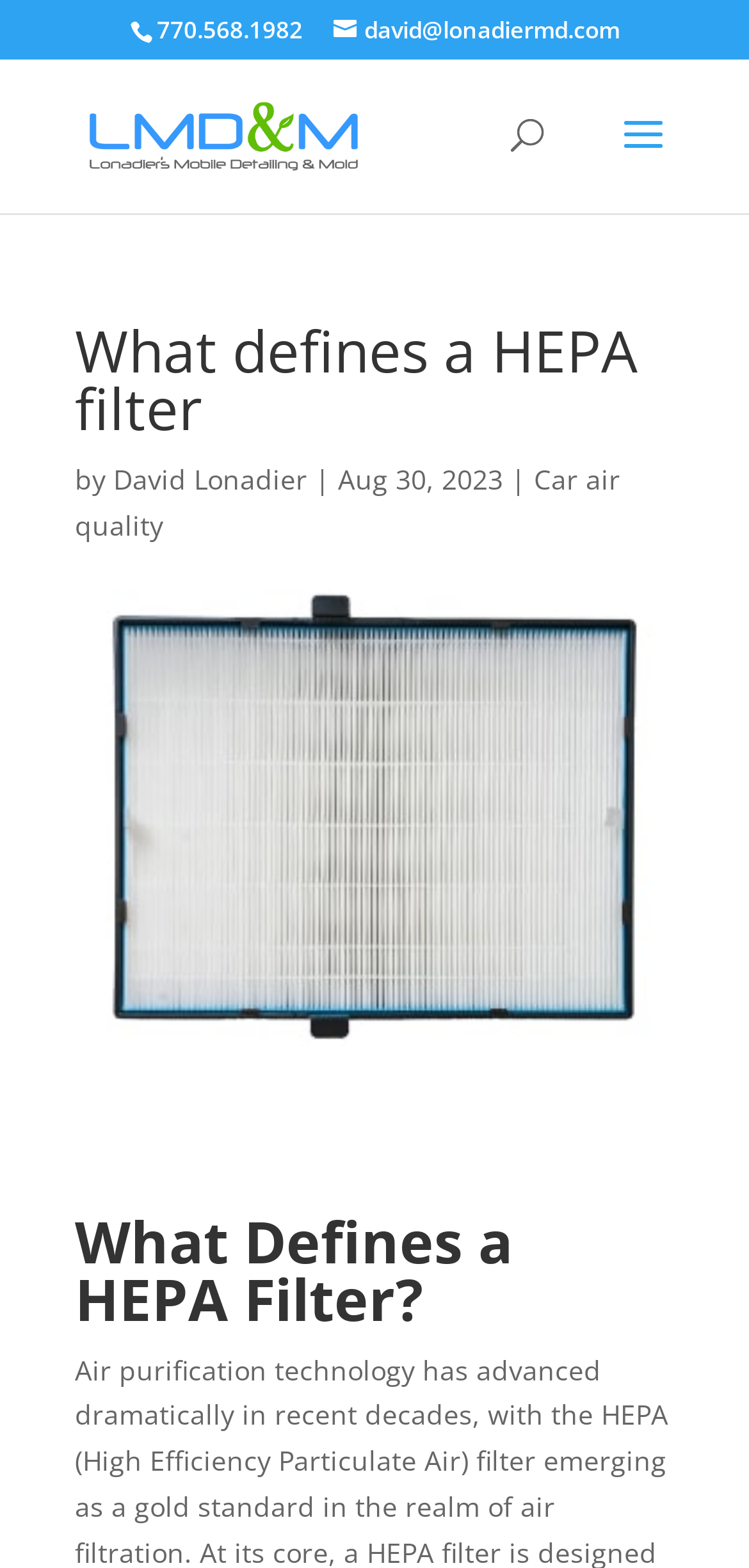Review the image closely and give a comprehensive answer to the question: What is the phone number on the top?

I found the phone number by looking at the top section of the webpage, where I saw a static text element with the phone number '770.568.1982'.